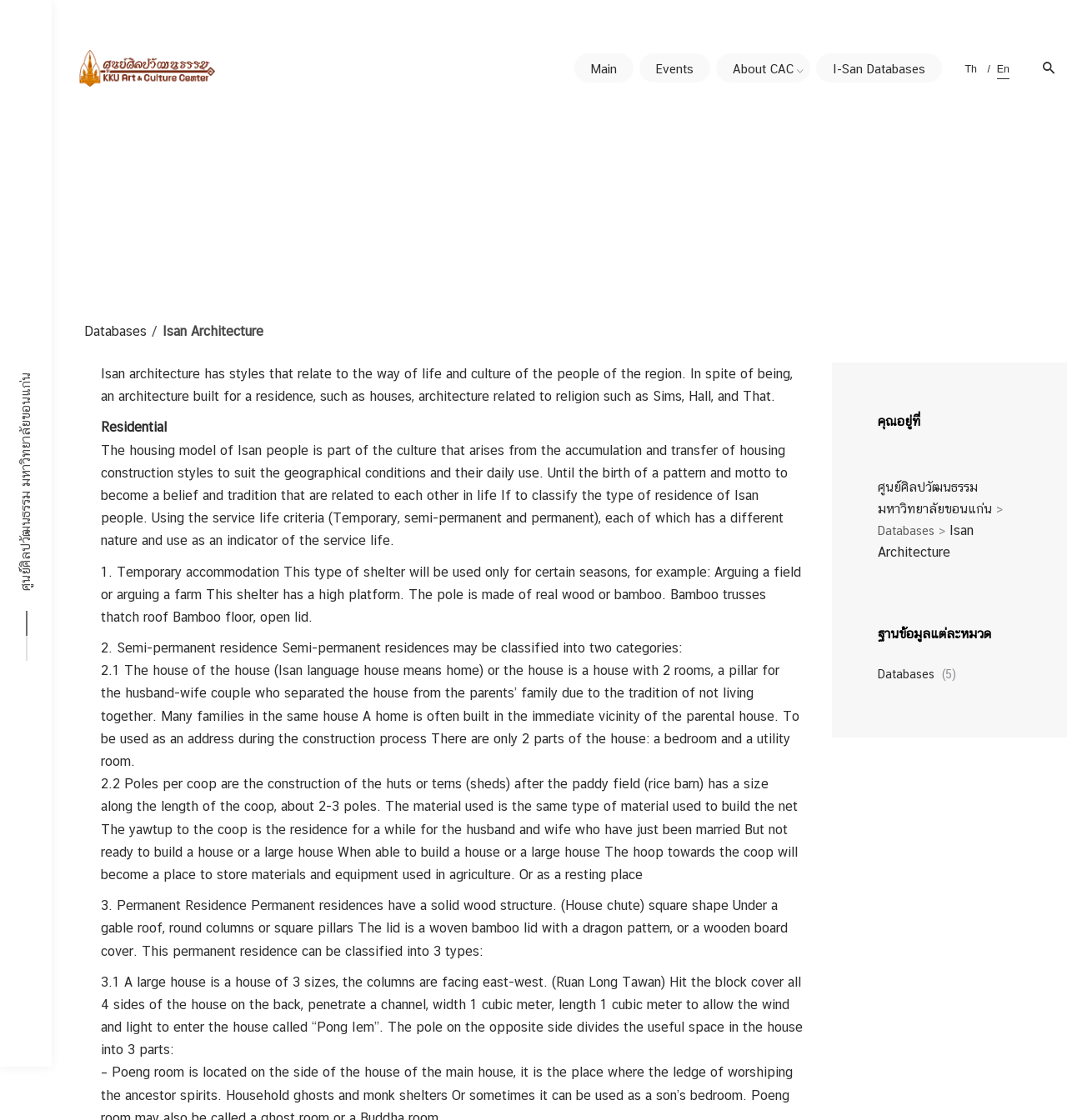Illustrate the webpage's structure and main components comprehensively.

This webpage is about Isan Architecture, which is a cultural center at Khon Kaen University. At the top left corner, there is a link to skip to the content. Next to it, there is a logo of the center with an image and a link to the main page. 

On the top right corner, there are several links to navigate through the website, including "Main", "Events", "About CAC", "I-San Databases", and language options "Th" and "En". 

Below the navigation links, there is a layout table that occupies the entire width of the page. Within the table, there is a heading "Isan Architecture" at the top left corner. Below the heading, there is a link to "Databases" and a paragraph of text that describes Isan architecture, which is a style of architecture that reflects the way of life and culture of the people in the region. 

The text is divided into sections, including "Residential", which describes the housing models of Isan people. The housing models are classified into three types: temporary, semi-permanent, and permanent. Each type is described in detail, including the materials used, the structure, and the purpose of the housing. 

On the right side of the page, there is a complementary section that contains links to "ศูนย์ศิลปวัฒนธรรม มหาวิทยาลัยขอนแก่น", "Databases", and "Isan Architecture". There is also a heading "คุณอยู่ที่" and another heading "ฐานข้อมูลแต่ละหมวด" with a link to "Databases" and a text "(5)".